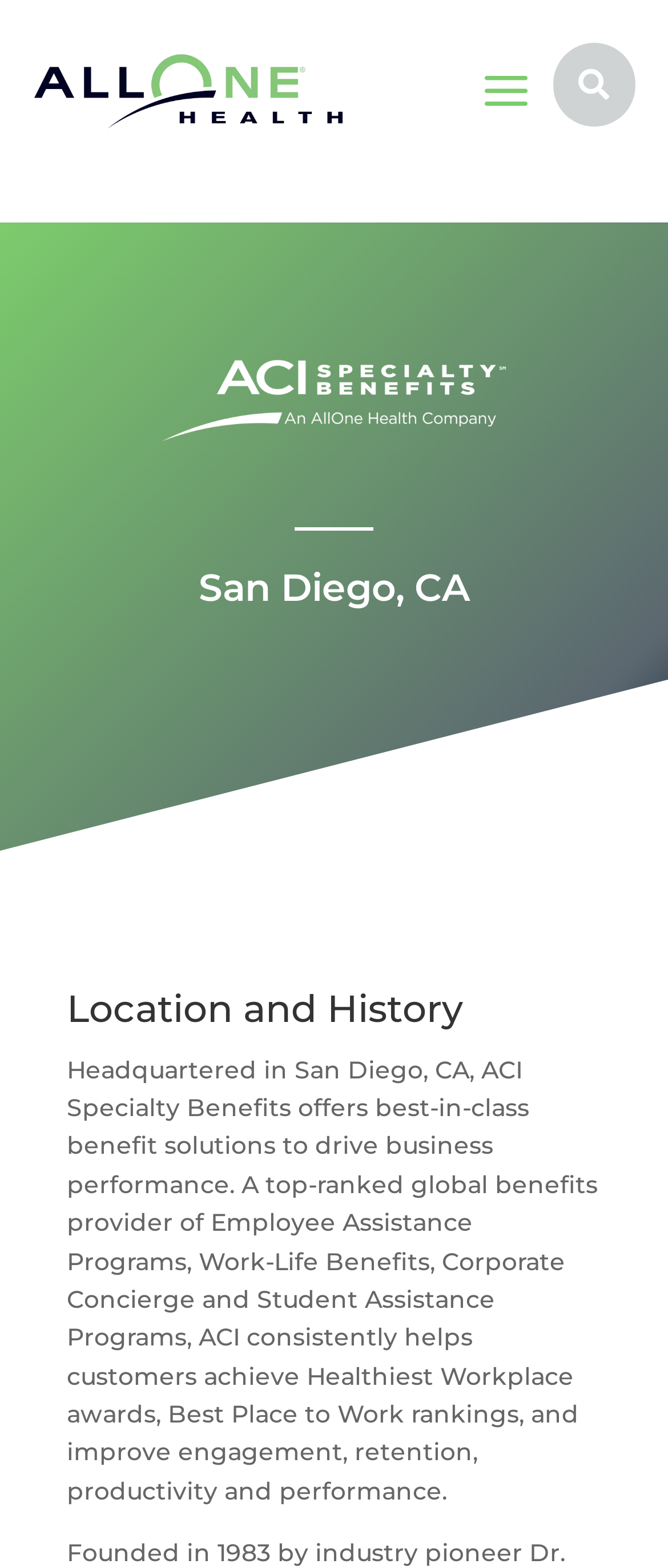Answer the question using only one word or a concise phrase: How many menu items are in the vertical menu?

3